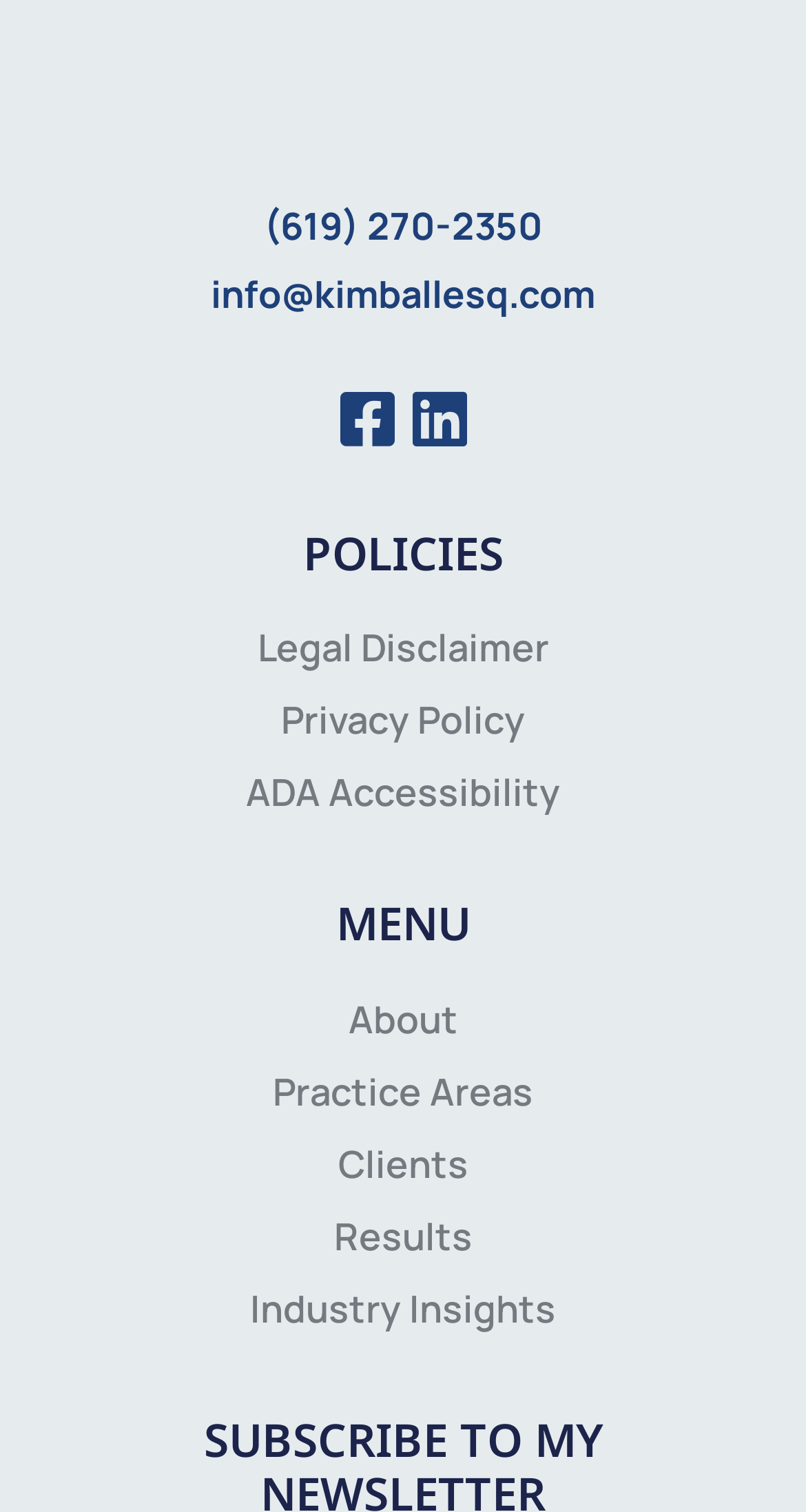What is the last menu item on the webpage?
Please interpret the details in the image and answer the question thoroughly.

I found the menu items by looking at the link elements with the text 'About', 'Practice Areas', 'Clients', 'Results', and 'Industry Insights' which are located at the coordinates [0.092, 0.656, 0.908, 0.693], [0.092, 0.704, 0.908, 0.741], [0.092, 0.751, 0.908, 0.788], [0.092, 0.799, 0.908, 0.836], and [0.092, 0.847, 0.908, 0.884] respectively. The last menu item is 'Industry Insights'.